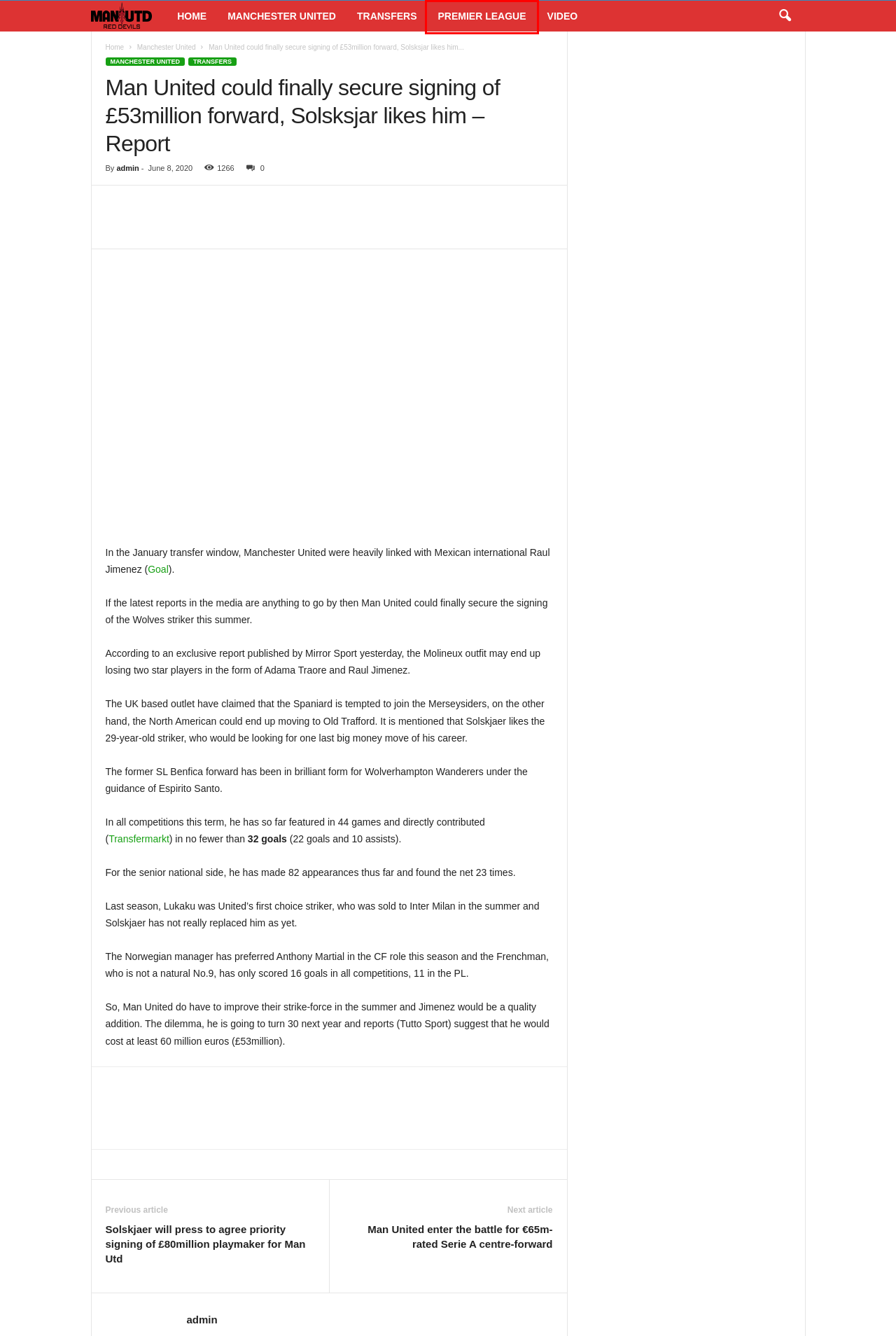You are looking at a screenshot of a webpage with a red bounding box around an element. Determine the best matching webpage description for the new webpage resulting from clicking the element in the red bounding box. Here are the descriptions:
A. Manchester United Transfer News - Manchester United Red Devils
B. Video Archives - Manchester United Red Devils
C. Transfers Archives - Manchester United Red Devils
D. Manchester United Archives - Manchester United Red Devils
E. Premier League Archives - Manchester United Red Devils
F. Man United enter the battle for €65m-rated Serie A centre-forward - Manchester United Red Devils
G. admin, Author at Manchester United Red Devils
H. Raúl Jiménez - Stats 23/24 | Transfermarkt

E